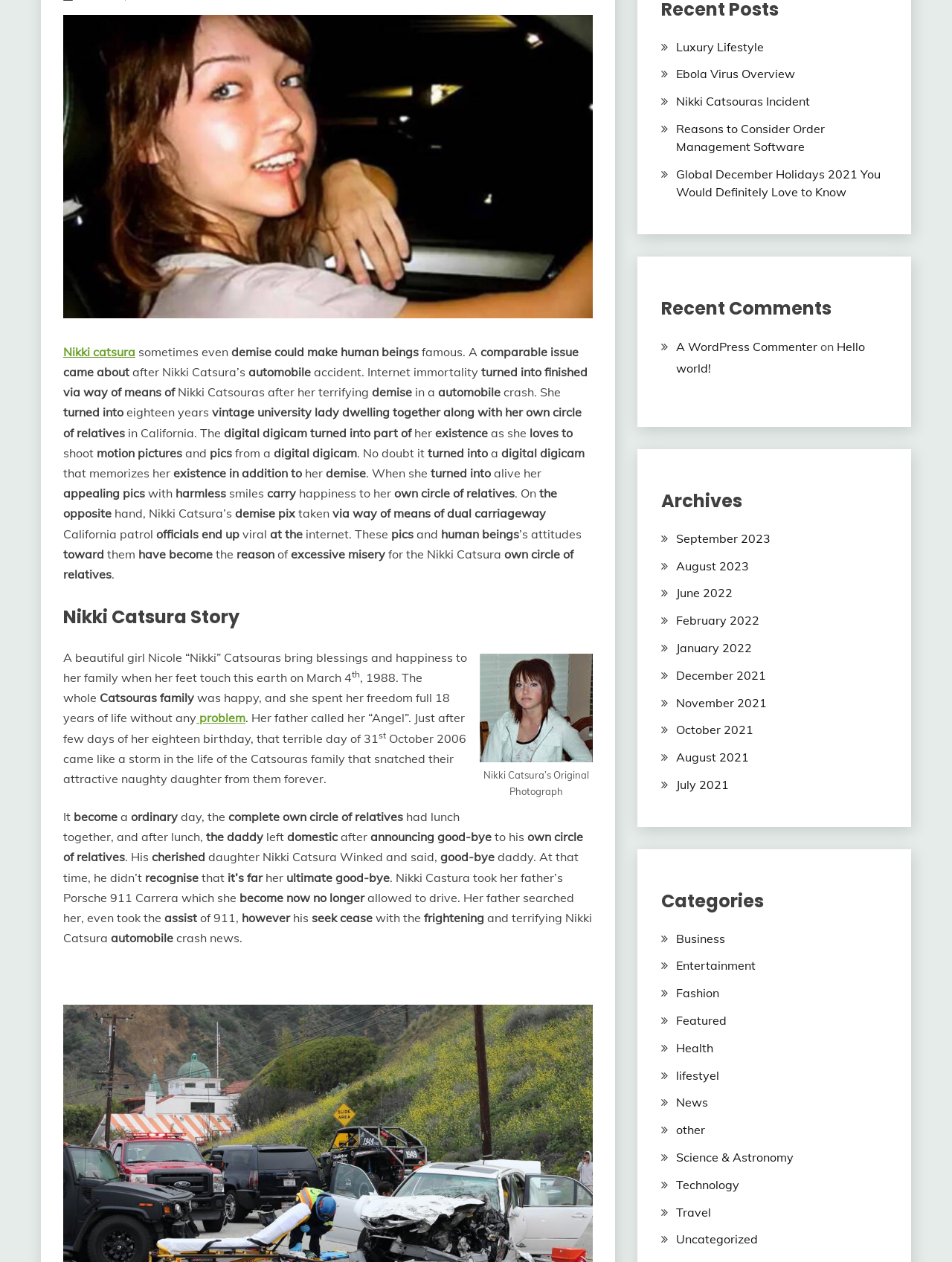Provide the bounding box for the UI element matching this description: "alt="AGI"".

None